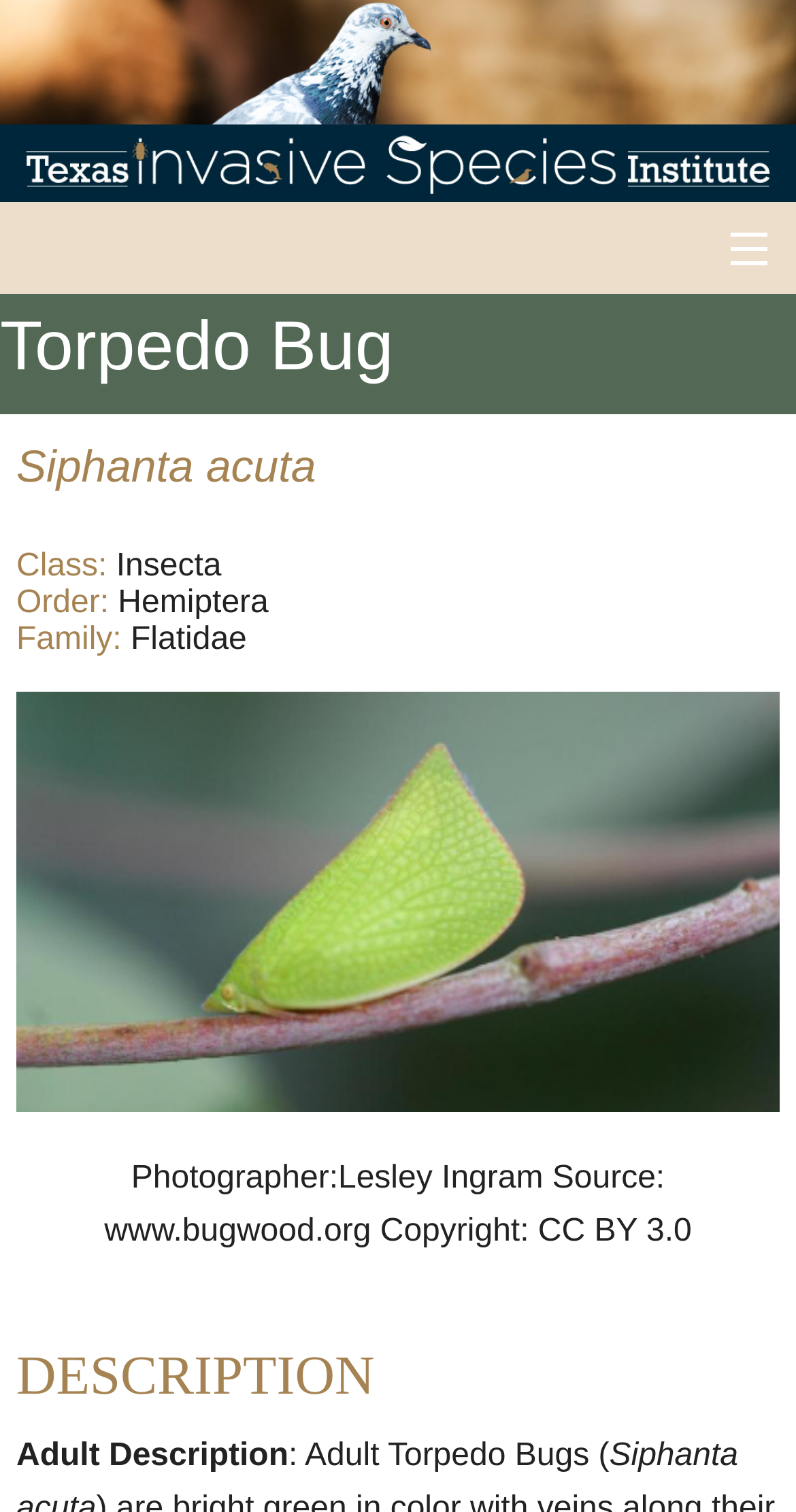Please identify the bounding box coordinates of the element's region that I should click in order to complete the following instruction: "Share the webpage". The bounding box coordinates consist of four float numbers between 0 and 1, i.e., [left, top, right, bottom].

None